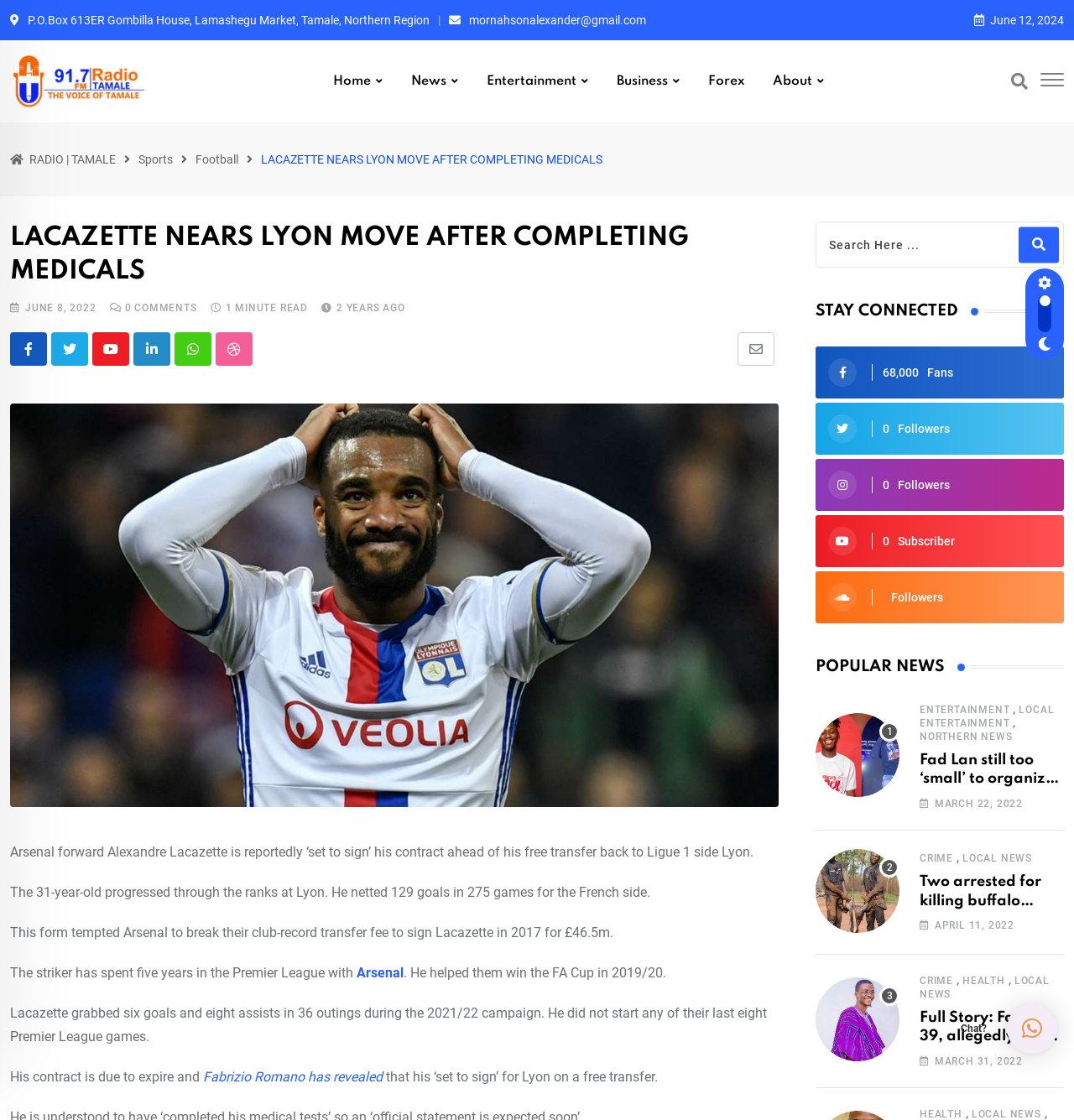Can you show the bounding box coordinates of the region to click on to complete the task described in the instruction: "Check the latest news"?

[0.129, 0.137, 0.161, 0.149]